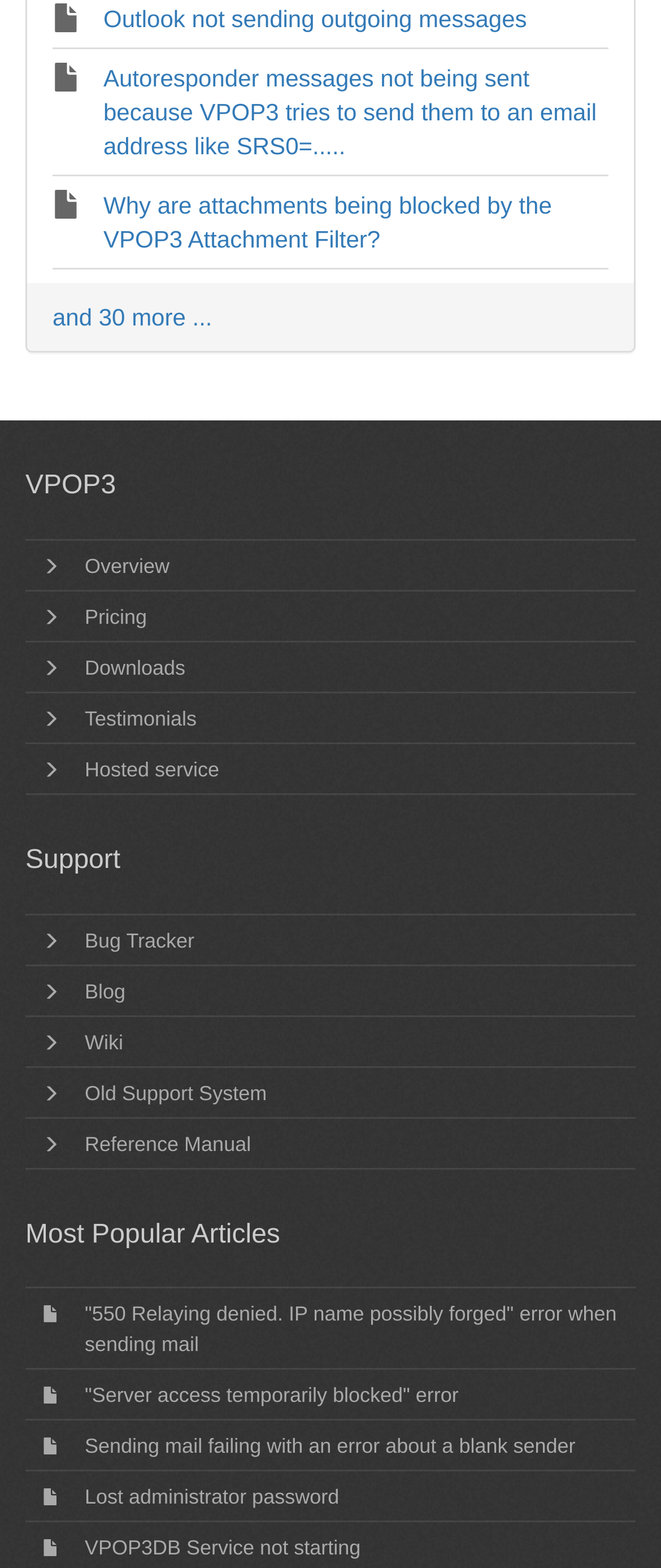Find the bounding box coordinates for the area you need to click to carry out the instruction: "Learn about '550 Relaying denied. IP name possibly forged' error". The coordinates should be four float numbers between 0 and 1, indicated as [left, top, right, bottom].

[0.128, 0.83, 0.933, 0.865]